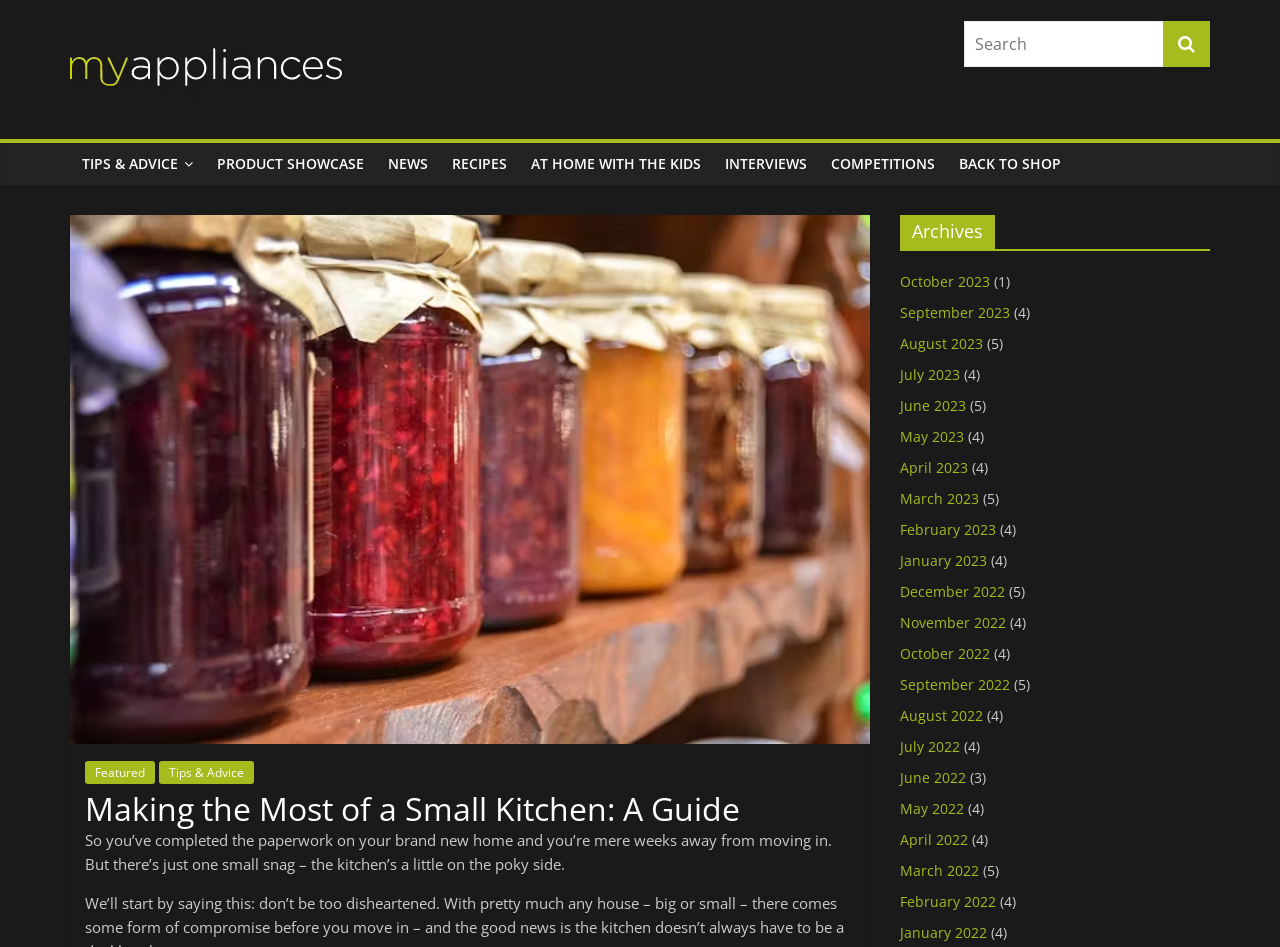Provide a brief response using a word or short phrase to this question:
How many links are present in the archives section?

24